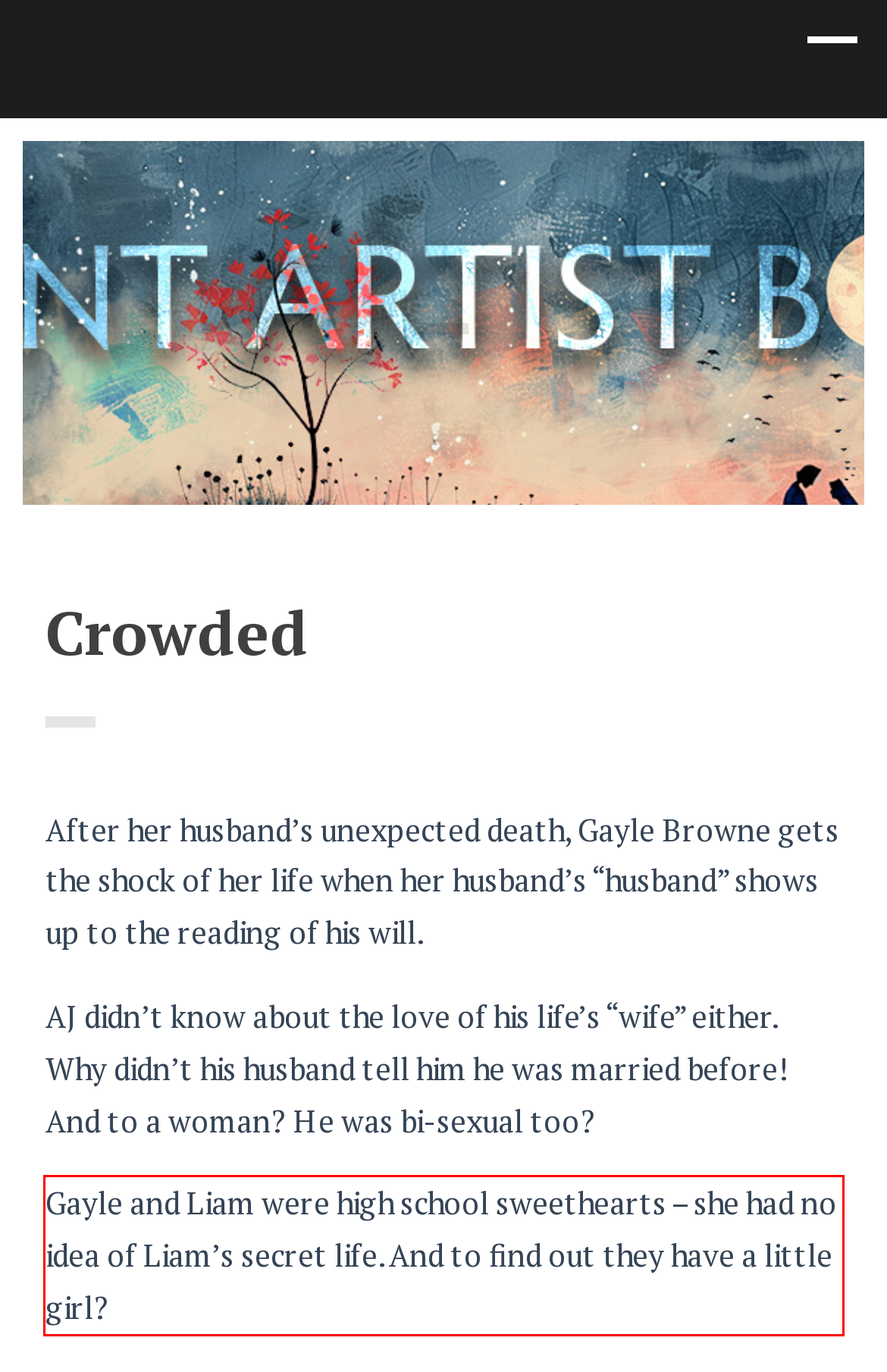Please identify the text within the red rectangular bounding box in the provided webpage screenshot.

Gayle and Liam were high school sweethearts – she had no idea of Liam’s secret life. And to find out they have a little girl?